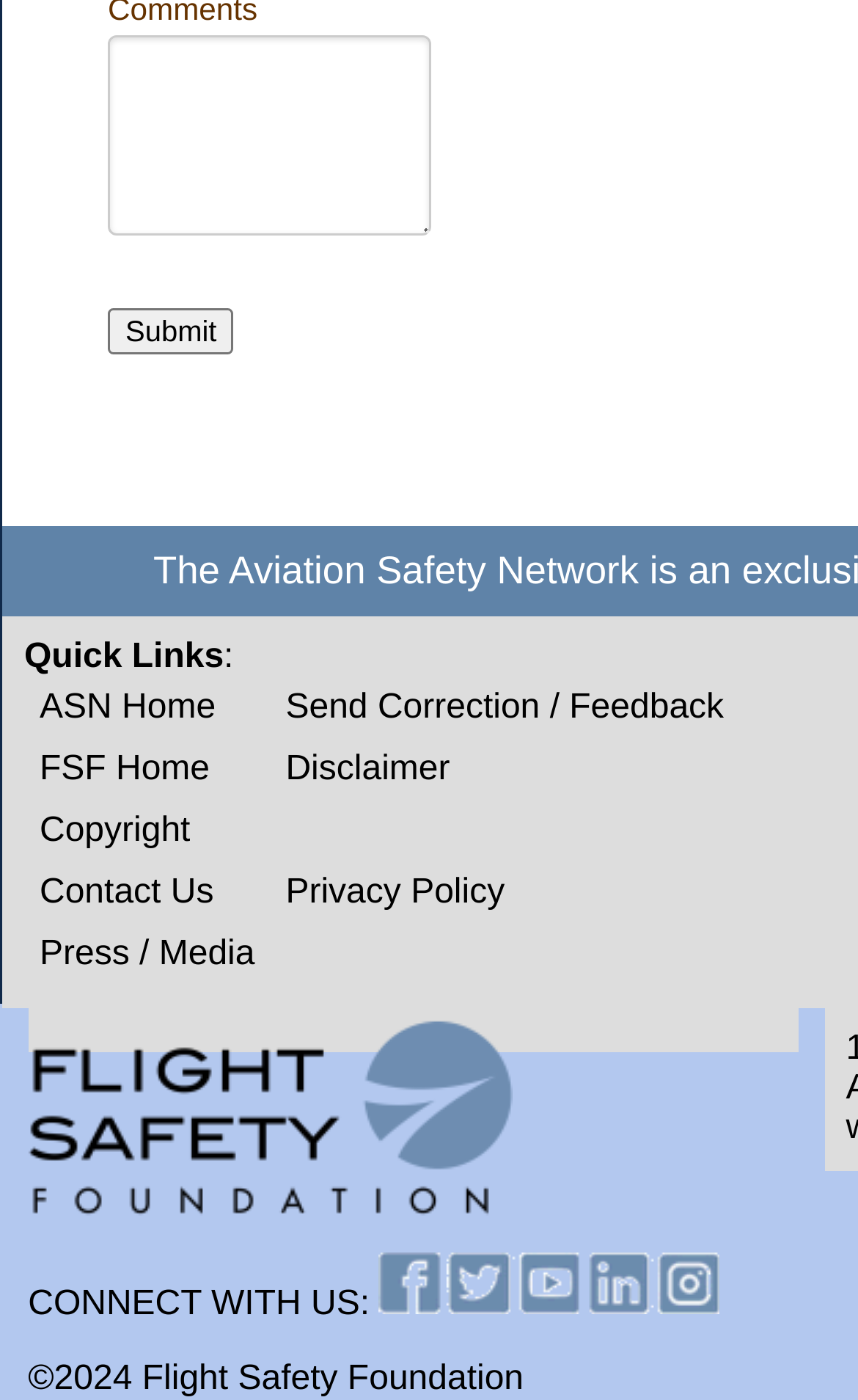Please identify the bounding box coordinates of the element's region that needs to be clicked to fulfill the following instruction: "visit FSF Home". The bounding box coordinates should consist of four float numbers between 0 and 1, i.e., [left, top, right, bottom].

[0.046, 0.536, 0.244, 0.563]